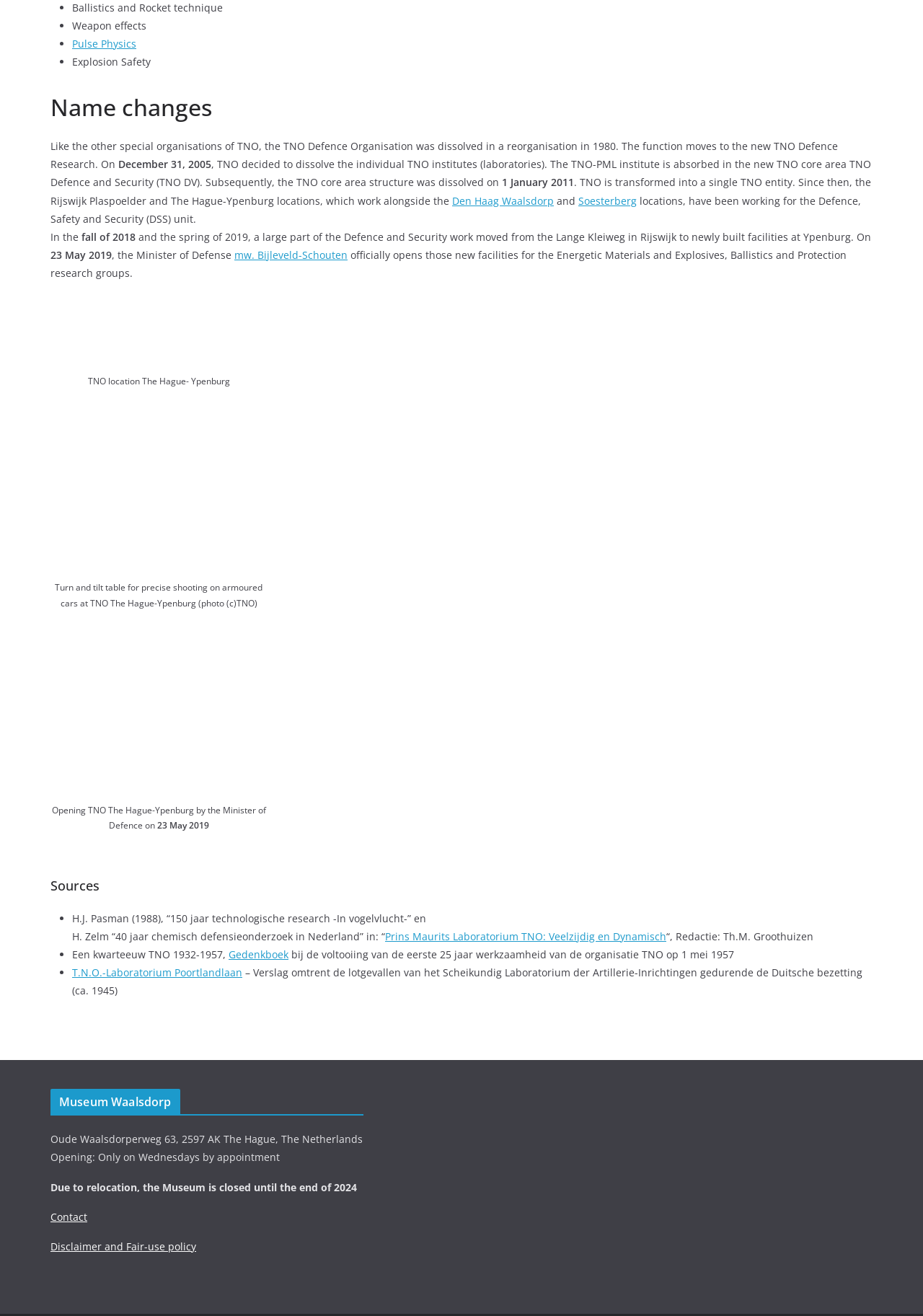Show me the bounding box coordinates of the clickable region to achieve the task as per the instruction: "Click on 'Den Haag Waalsdorp'".

[0.49, 0.147, 0.6, 0.158]